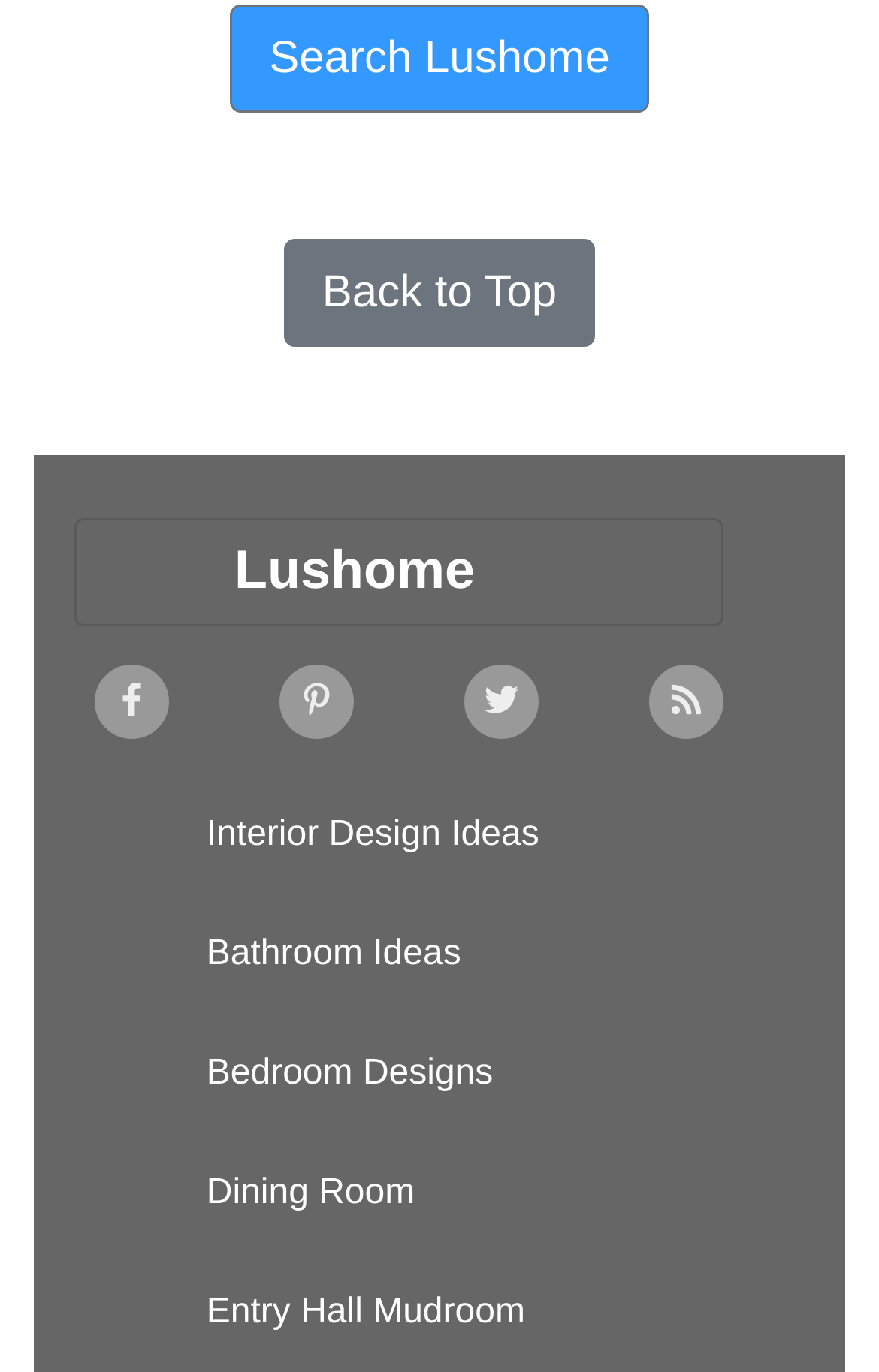Specify the bounding box coordinates for the region that must be clicked to perform the given instruction: "Go back to top".

[0.366, 0.195, 0.633, 0.232]